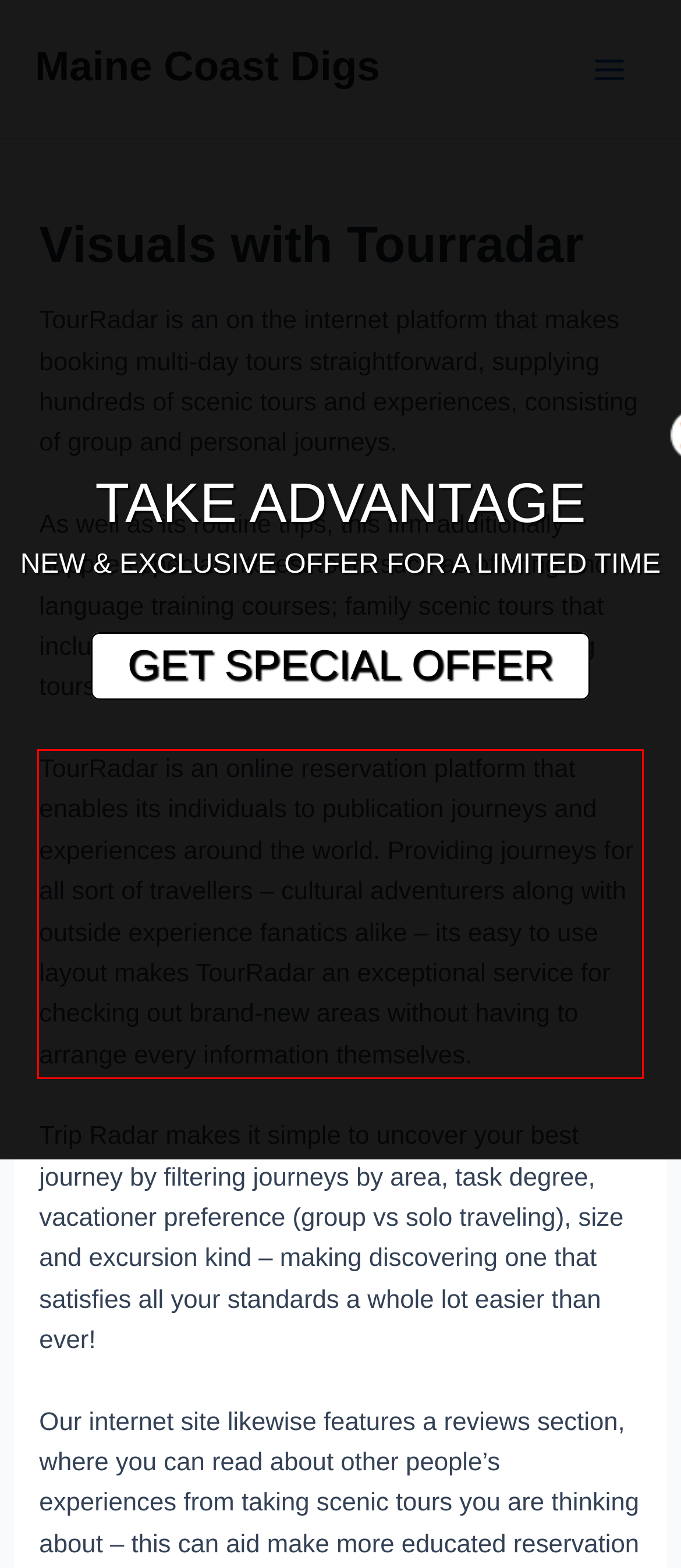From the screenshot of the webpage, locate the red bounding box and extract the text contained within that area.

TourRadar is an online reservation platform that enables its individuals to publication journeys and experiences around the world. Providing journeys for all sort of travellers – cultural adventurers along with outside experience fanatics alike – its easy to use layout makes TourRadar an exceptional service for checking out brand-new areas without having to arrange every information themselves.